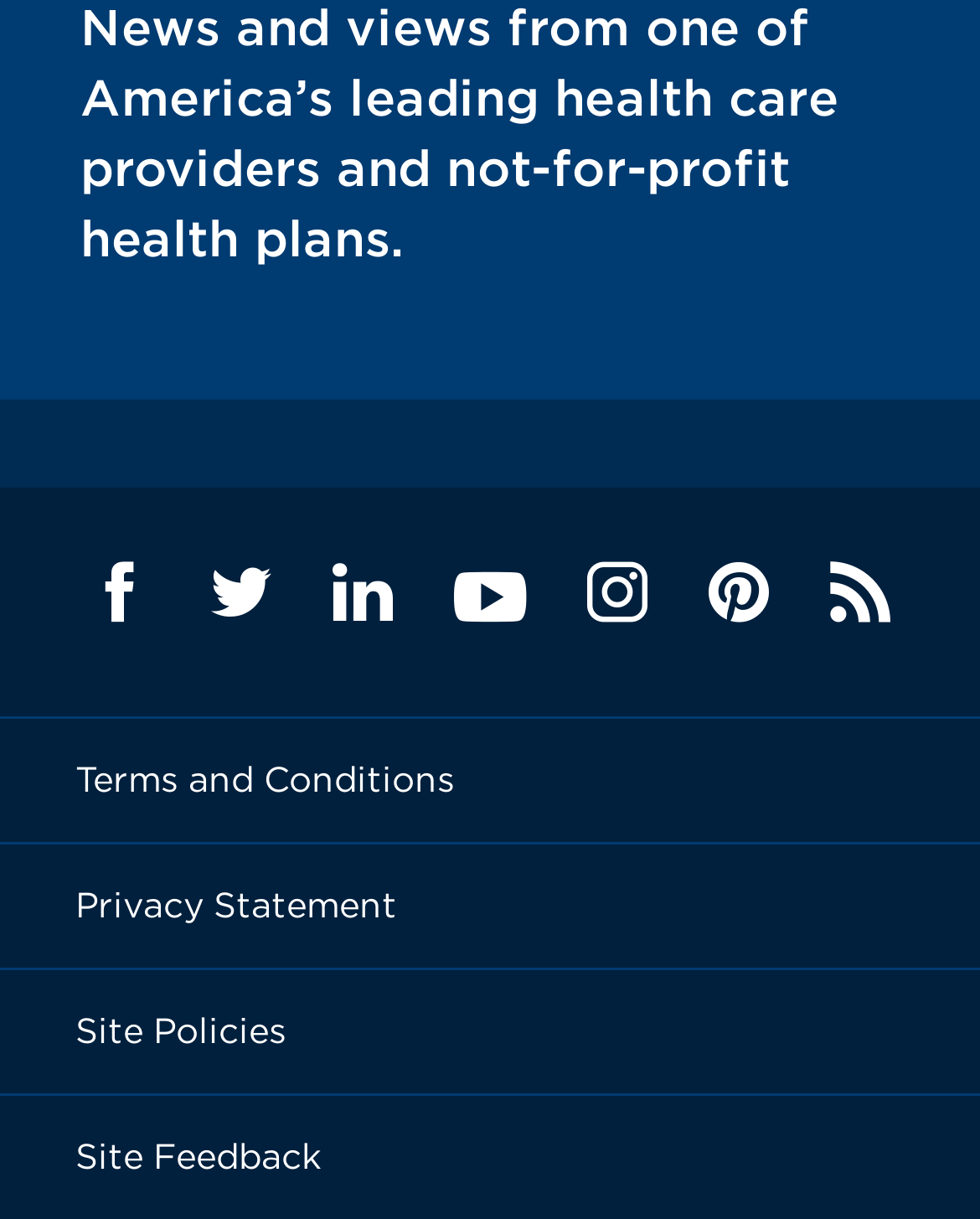Please provide the bounding box coordinates for the element that needs to be clicked to perform the following instruction: "click Footer Link". The coordinates should be given as four float numbers between 0 and 1, i.e., [left, top, right, bottom].

[0.091, 0.462, 0.153, 0.512]